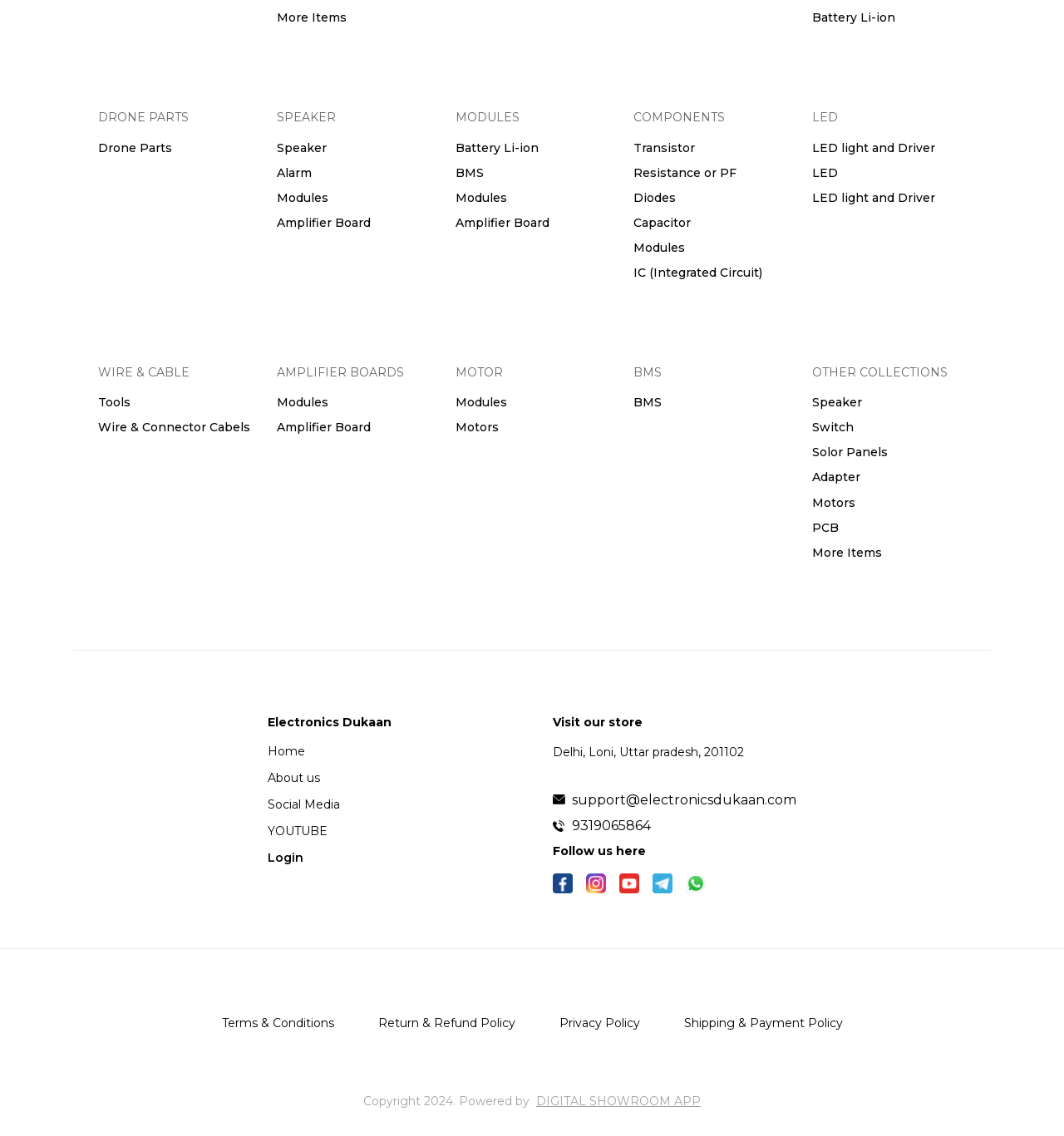What are the categories of drone parts?
Please use the image to provide a one-word or short phrase answer.

Battery Li-ion, Modules, Amplifier Board